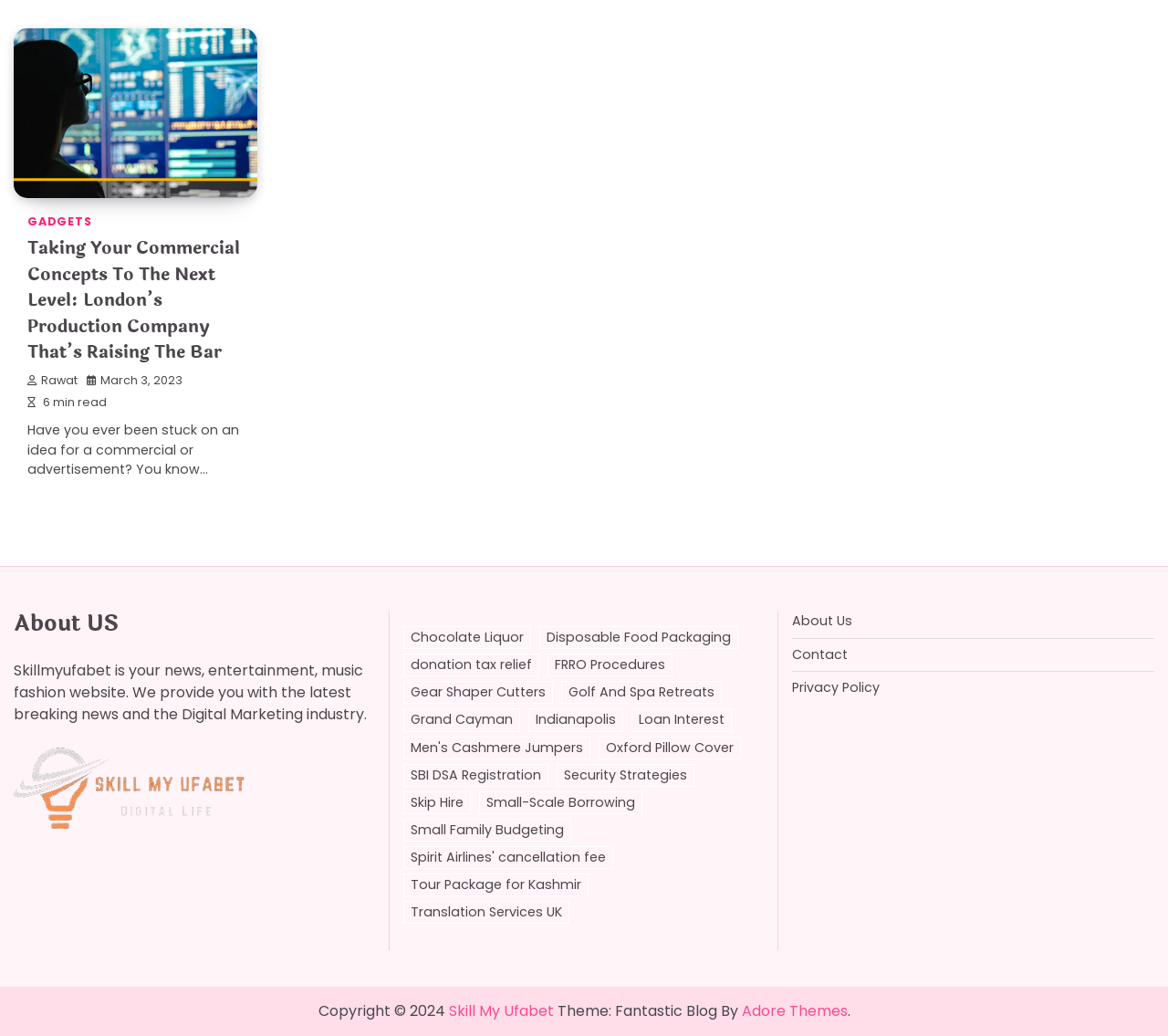Please identify the bounding box coordinates of the clickable area that will fulfill the following instruction: "Learn more about the author Rawat". The coordinates should be in the format of four float numbers between 0 and 1, i.e., [left, top, right, bottom].

[0.023, 0.36, 0.066, 0.375]